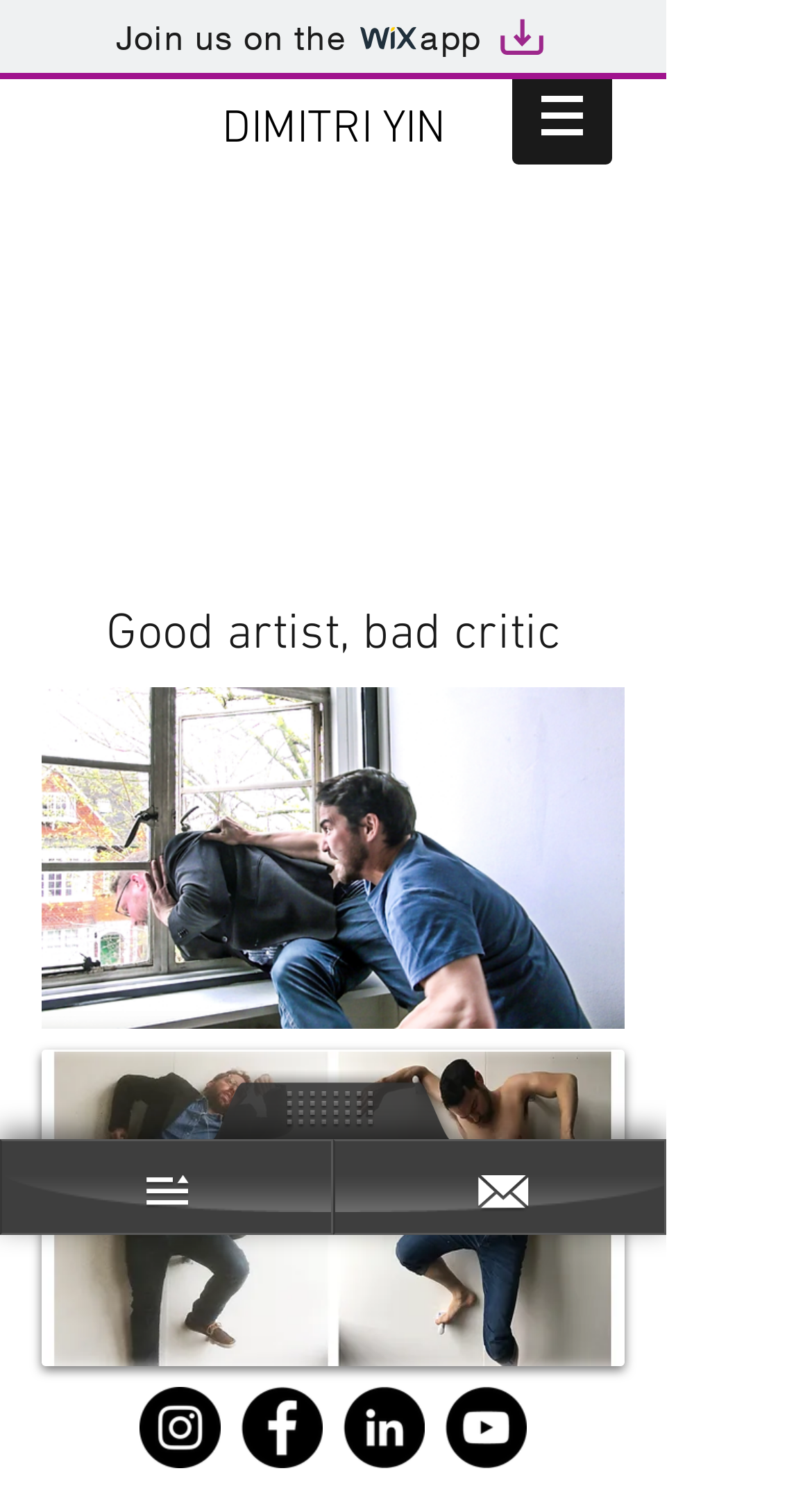Predict the bounding box of the UI element that fits this description: "Join us on the app".

[0.0, 0.0, 0.821, 0.053]